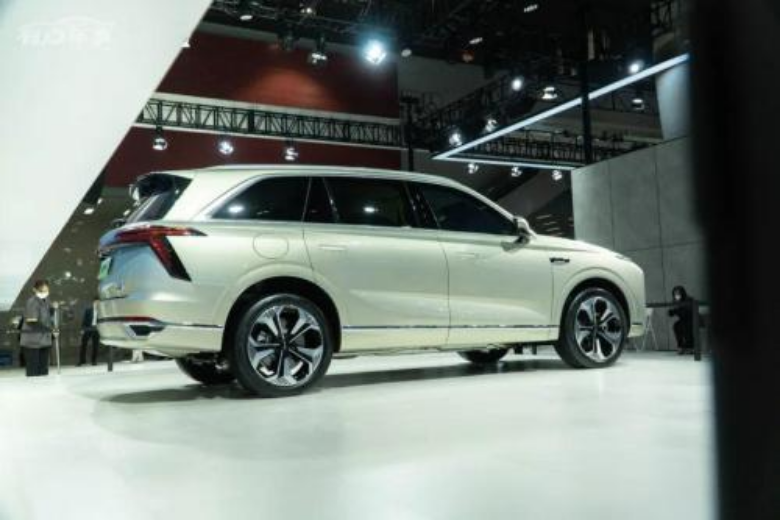Provide a one-word or brief phrase answer to the question:
What type of vehicle is showcased?

SUV